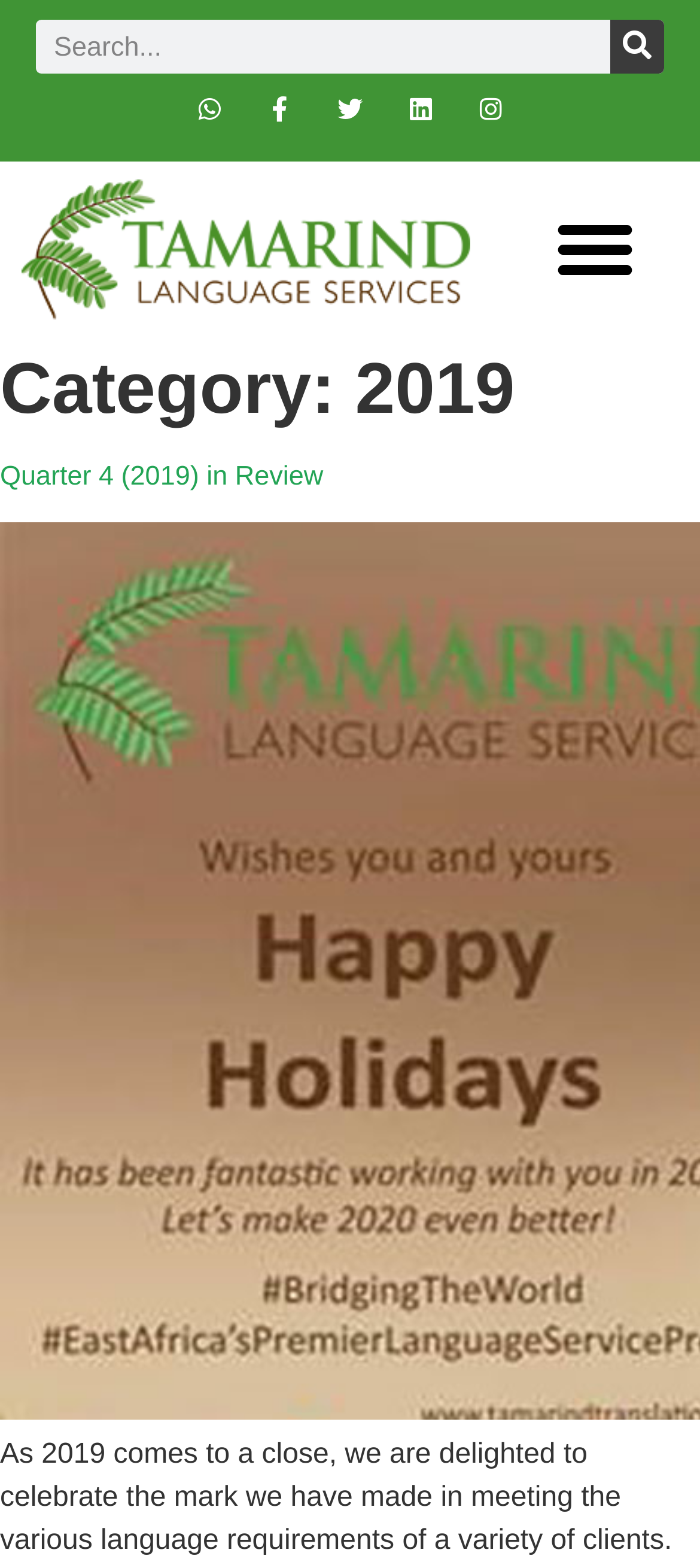Locate the bounding box coordinates of the clickable part needed for the task: "toggle menu".

[0.763, 0.12, 0.937, 0.198]